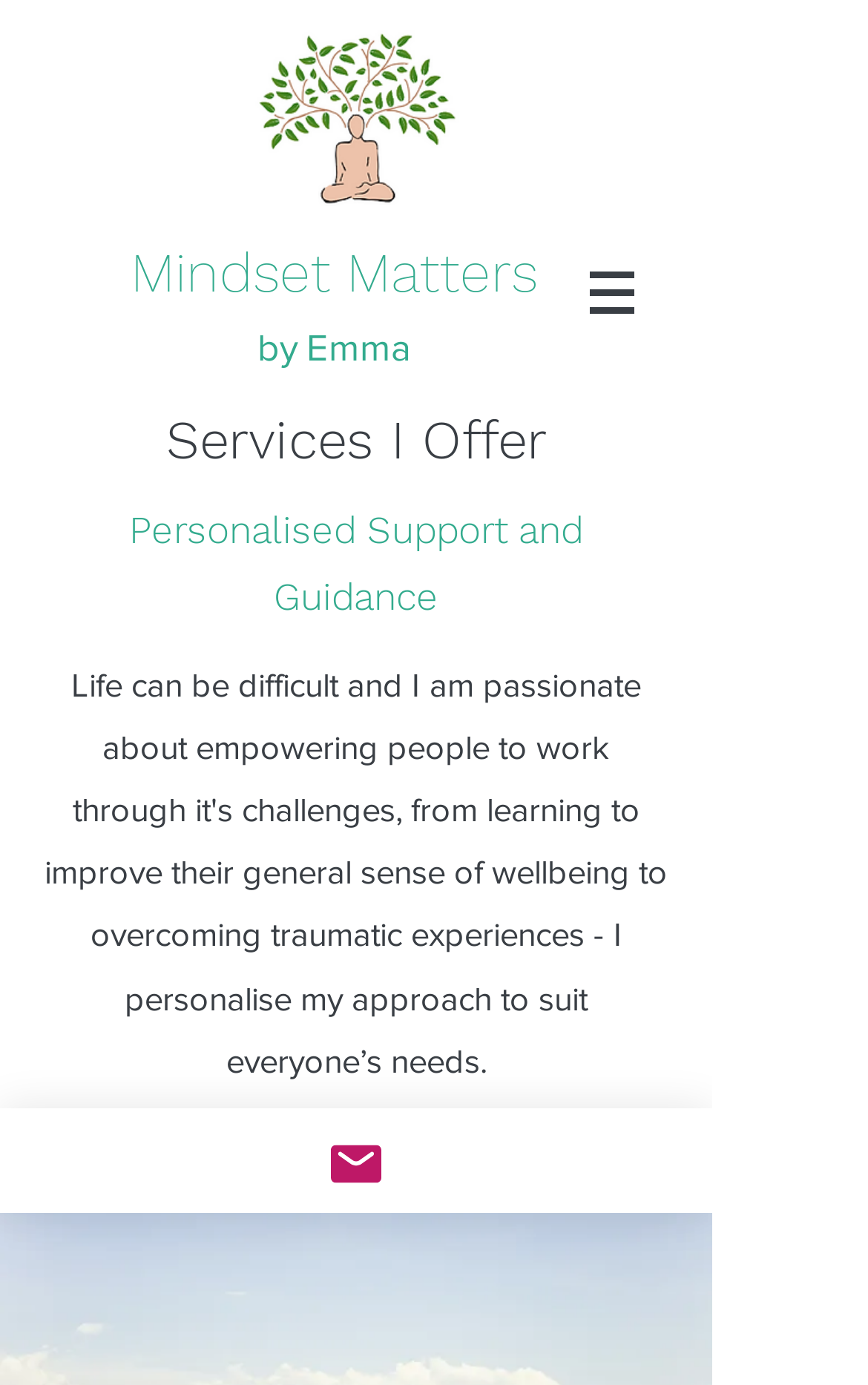Answer the following query with a single word or phrase:
How many navigation options are available?

1